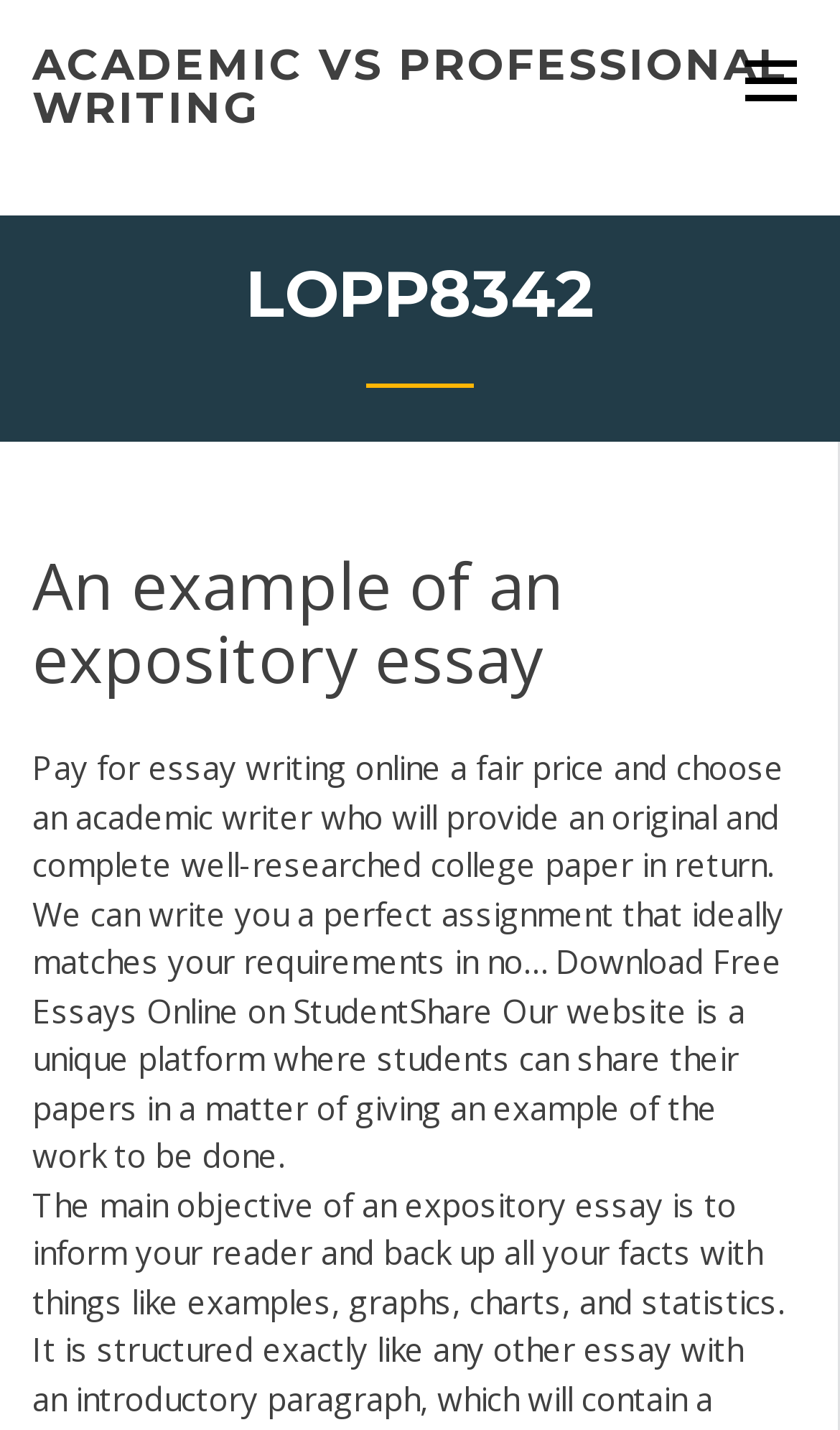What is the topic of the example essay?
From the details in the image, answer the question comprehensively.

The webpage has a heading 'An example of an expository essay' which suggests that the topic of the example essay is an expository essay.